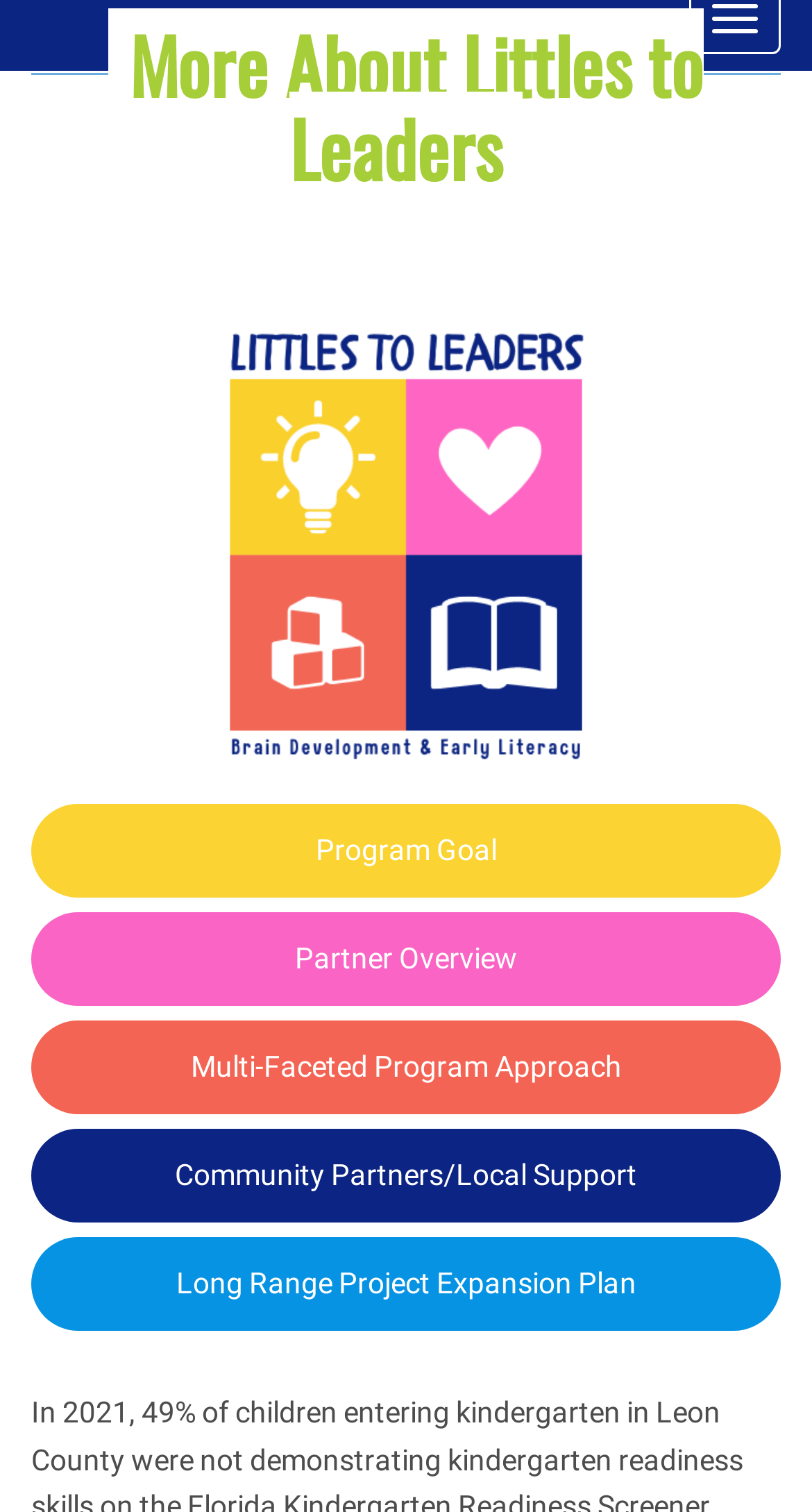Please determine the bounding box coordinates for the element with the description: "Community Partners/Local Support".

[0.038, 0.747, 0.962, 0.809]